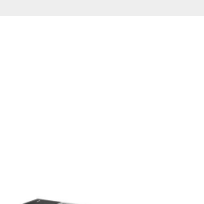What are some examples of applications where the Delipow USB 9V Lithium-ion Rechargeable Battery can be used?
Answer the question with a single word or phrase derived from the image.

Smoke alarms, toys, and electronic devices